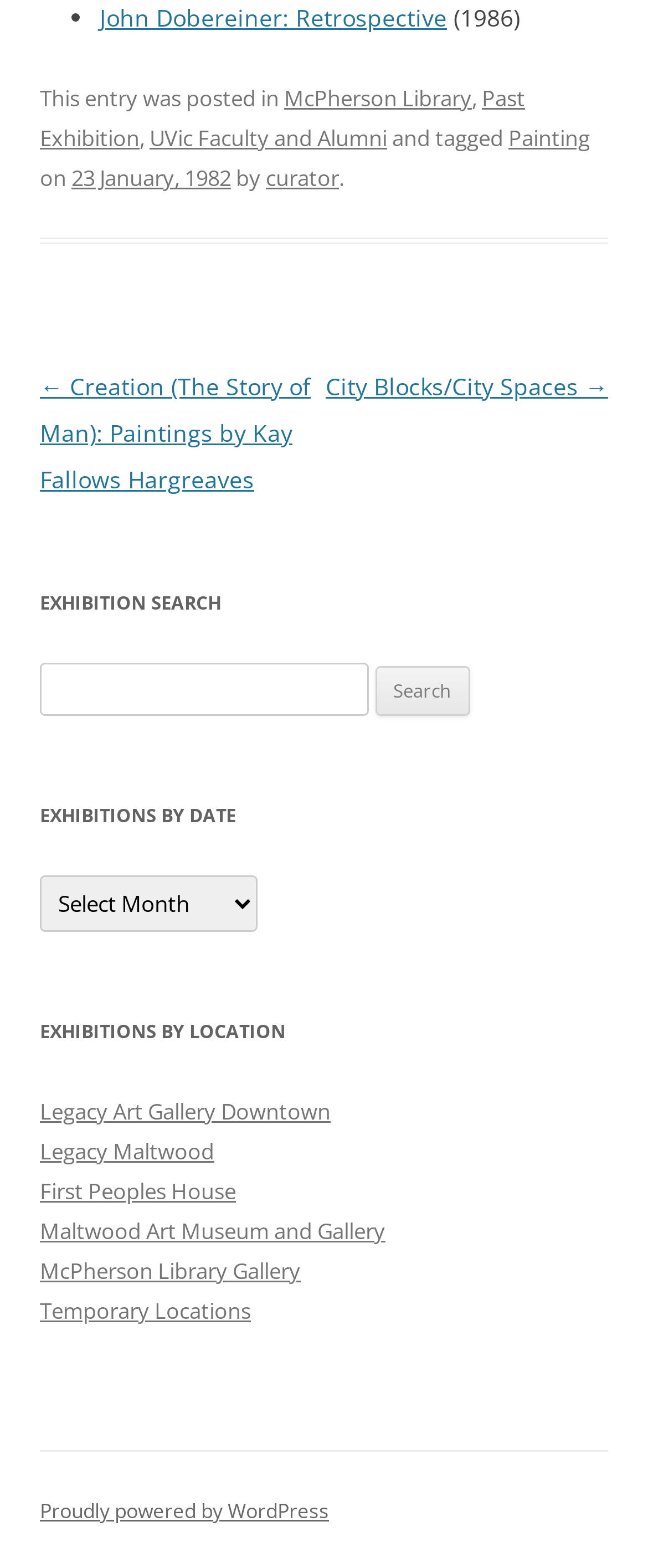How many links are in the footer?
Based on the image, respond with a single word or phrase.

6